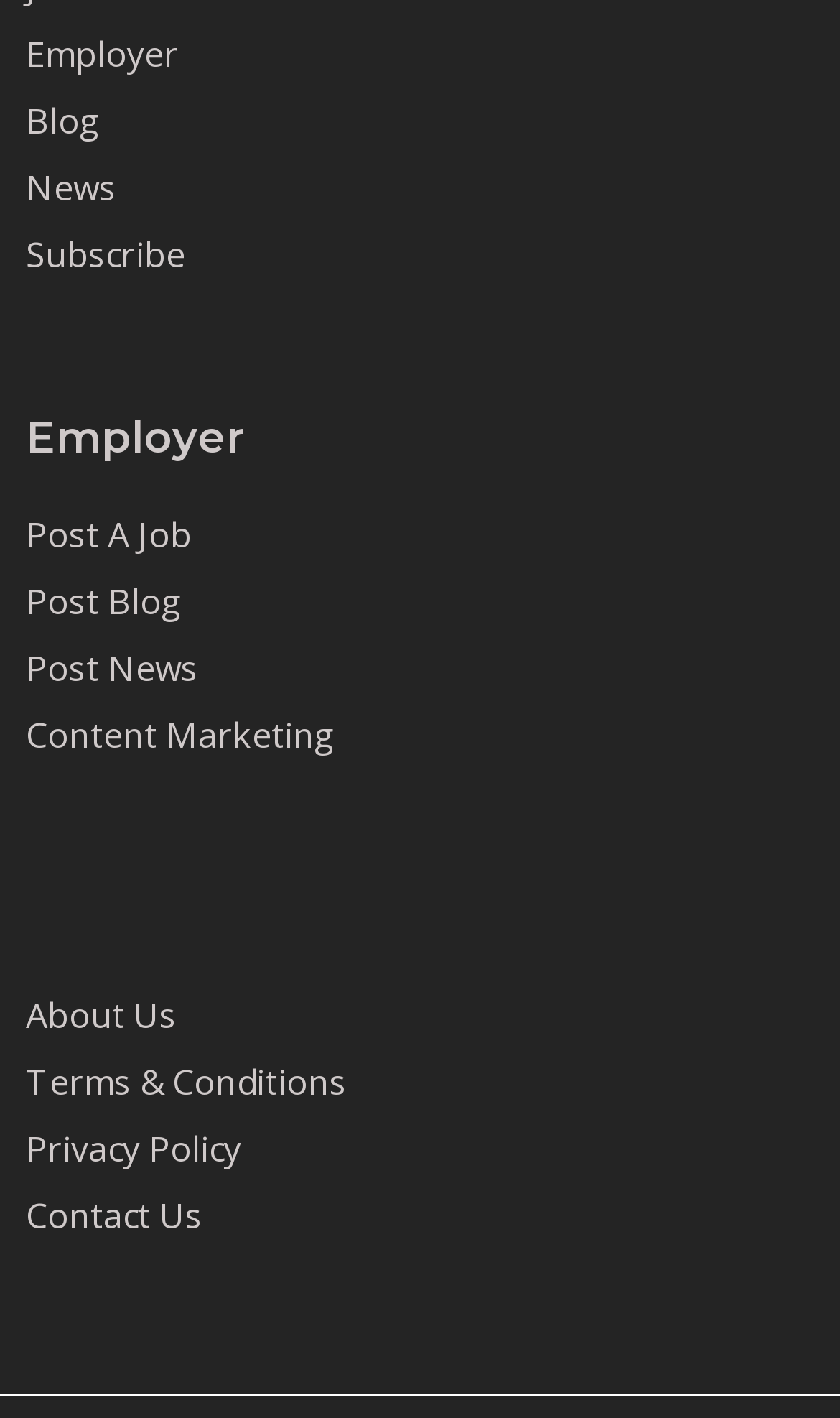Determine the bounding box coordinates of the section I need to click to execute the following instruction: "Contact us". Provide the coordinates as four float numbers between 0 and 1, i.e., [left, top, right, bottom].

[0.031, 0.841, 0.241, 0.874]